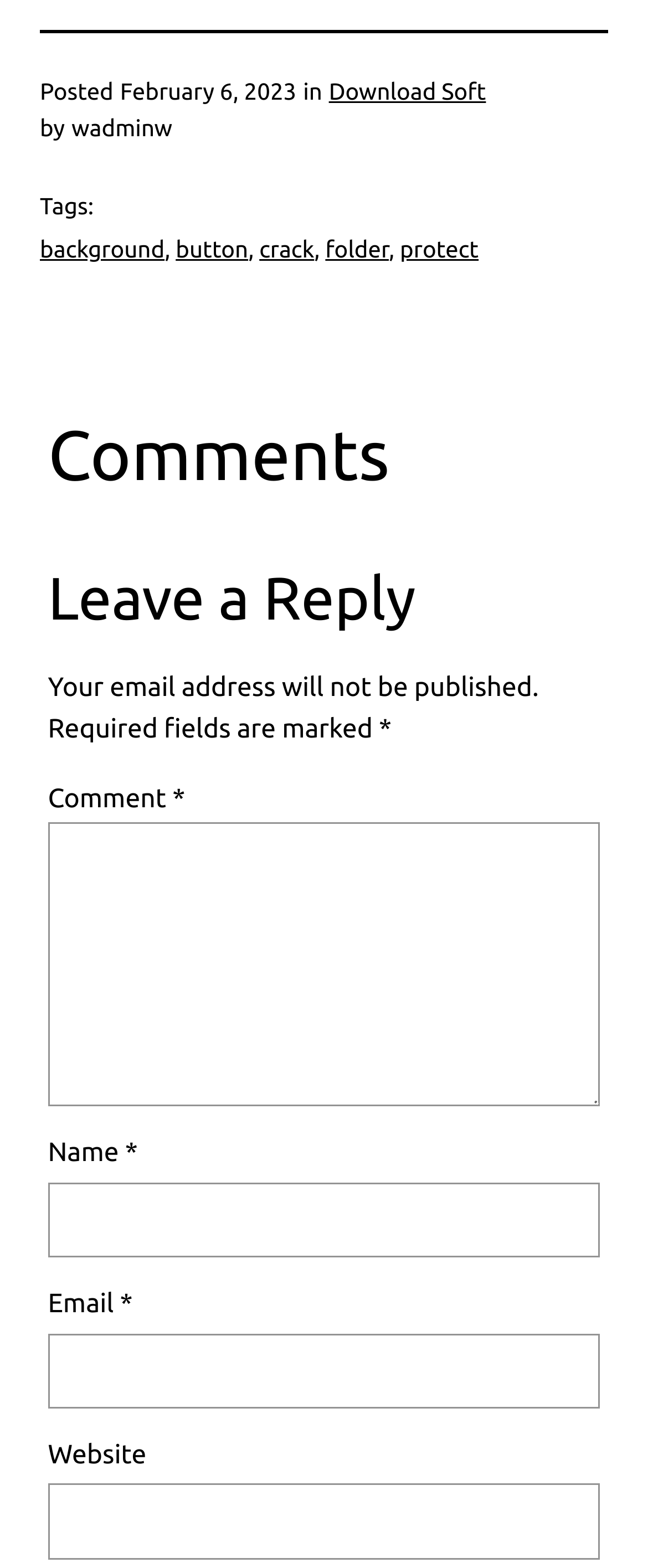Determine the bounding box coordinates of the clickable area required to perform the following instruction: "Enter your name". The coordinates should be represented as four float numbers between 0 and 1: [left, top, right, bottom].

[0.074, 0.754, 0.926, 0.802]